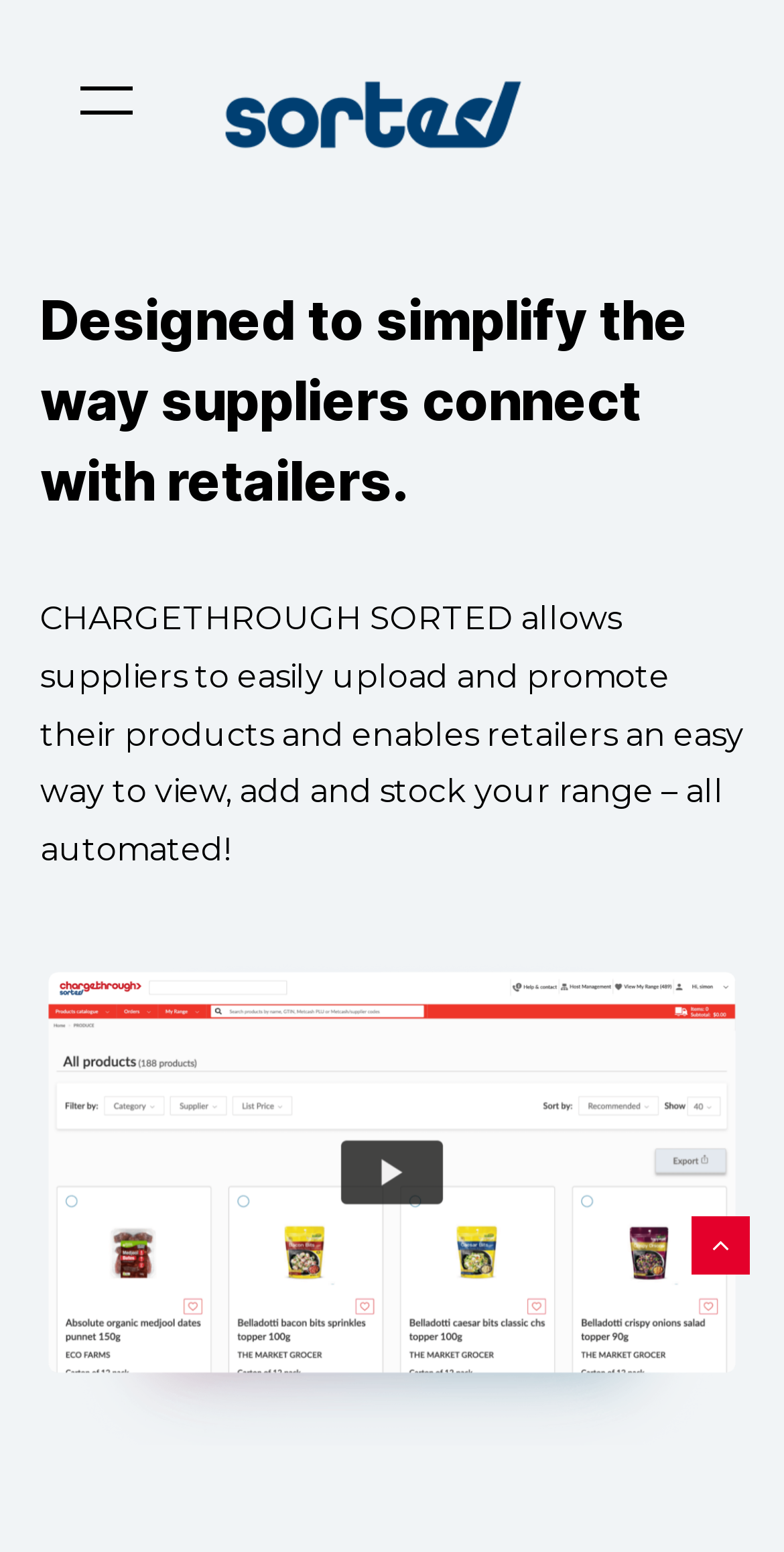Pinpoint the bounding box coordinates of the area that must be clicked to complete this instruction: "Search for suppliers".

[0.075, 0.117, 0.925, 0.197]